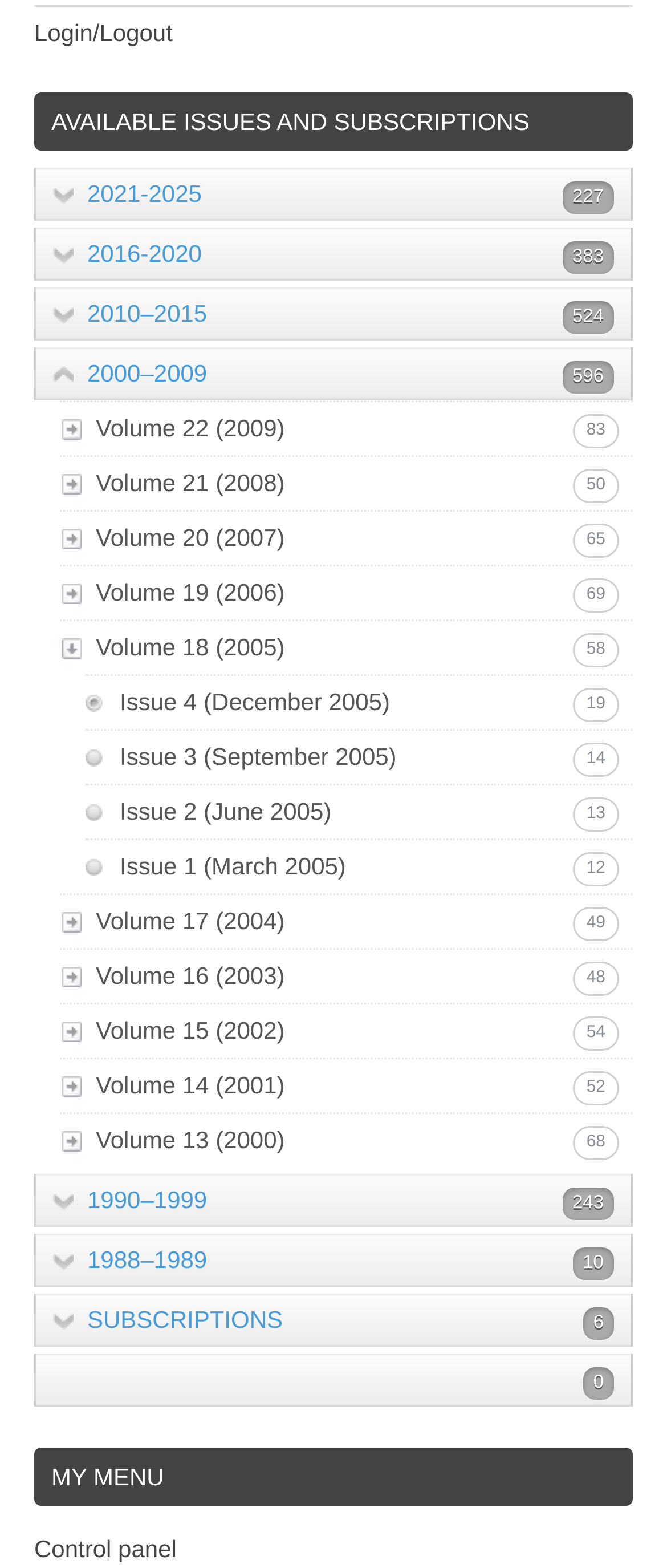Please find the bounding box coordinates of the element that needs to be clicked to perform the following instruction: "Browse volume 36". The bounding box coordinates should be four float numbers between 0 and 1, represented as [left, top, right, bottom].

[0.092, 0.177, 0.949, 0.211]